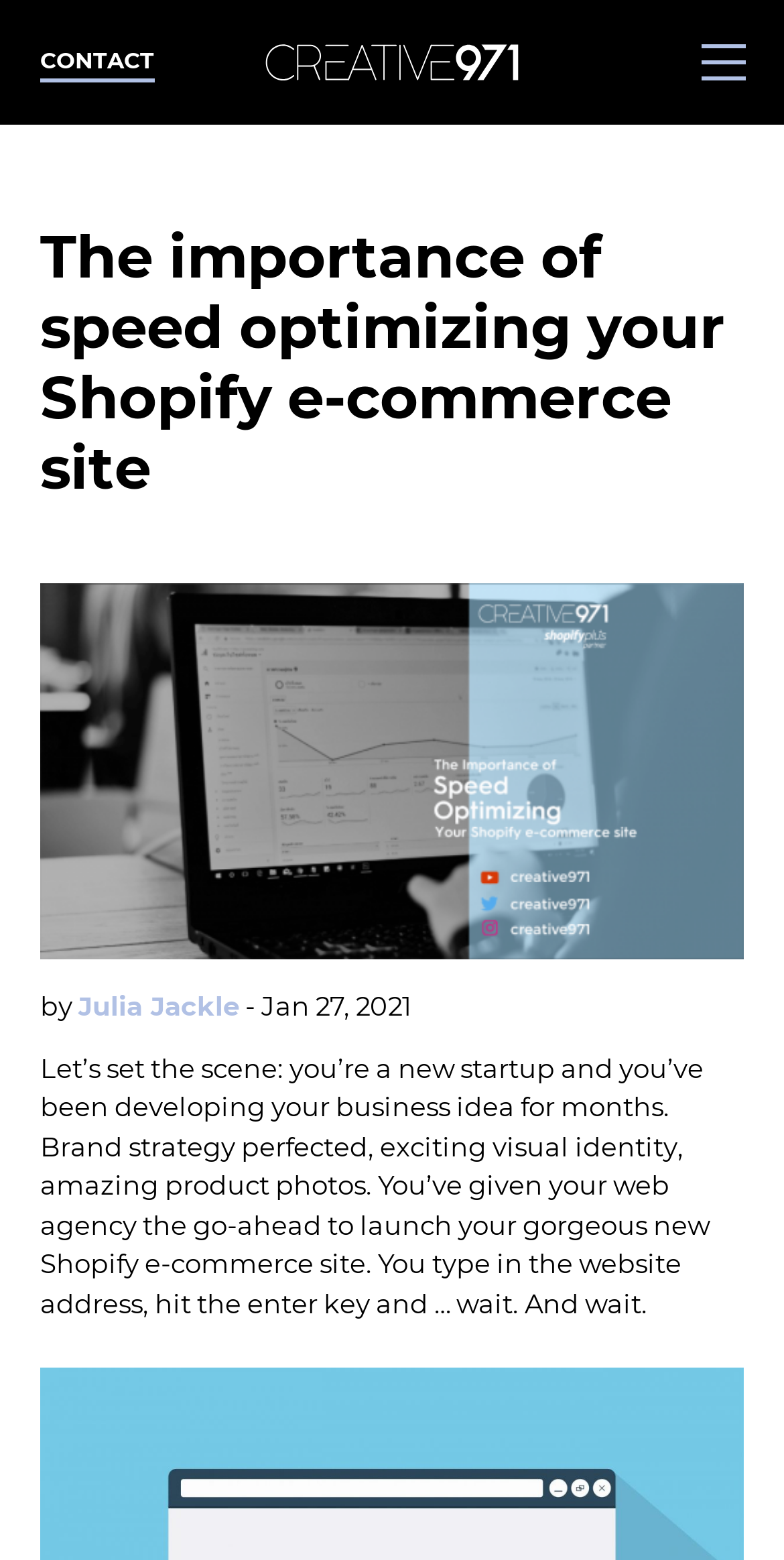Determine the bounding box coordinates of the UI element described below. Use the format (top-left x, top-left y, bottom-right x, bottom-right y) with floating point numbers between 0 and 1: Julia Jackle

[0.1, 0.634, 0.305, 0.655]